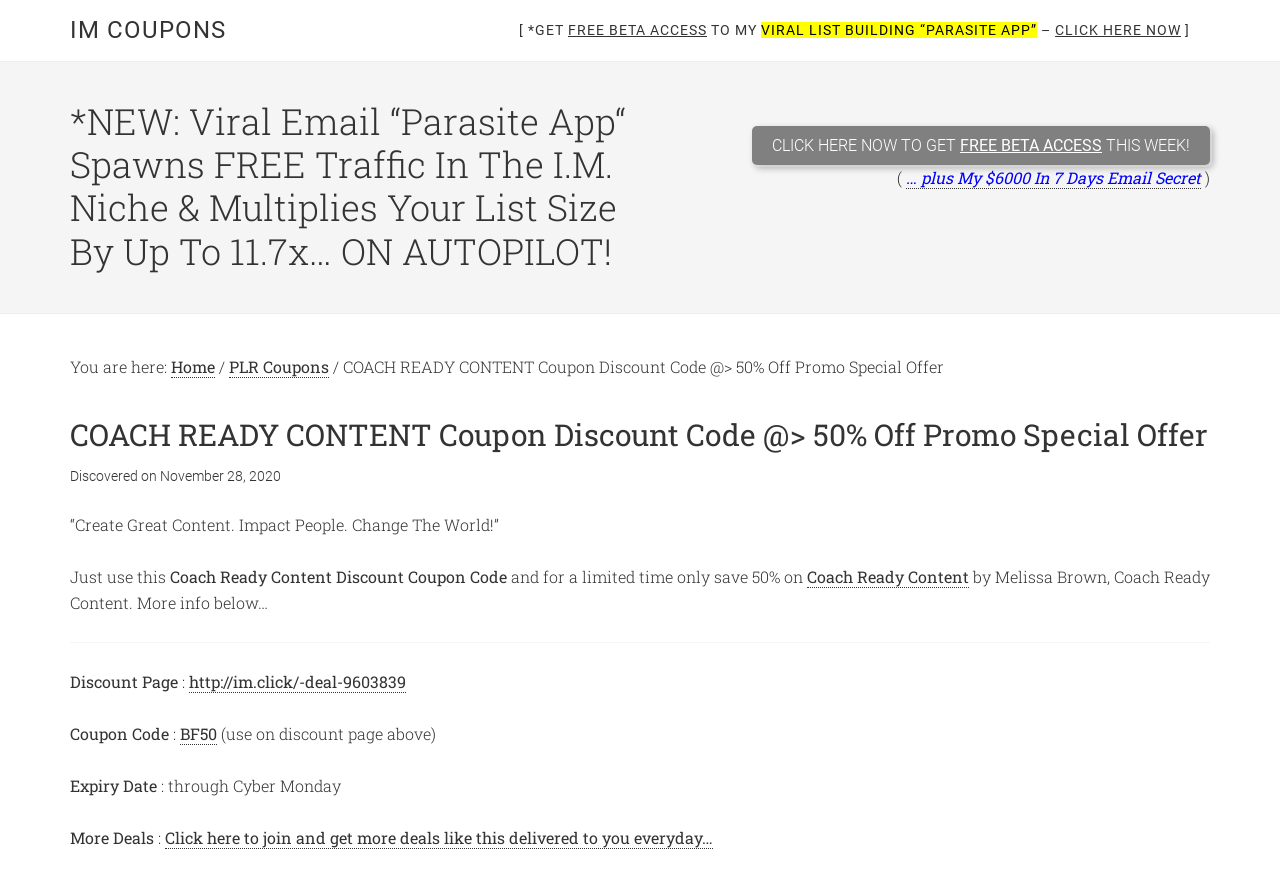Could you provide the bounding box coordinates for the portion of the screen to click to complete this instruction: "Click here to get free beta access this week"?

[0.588, 0.145, 0.945, 0.19]